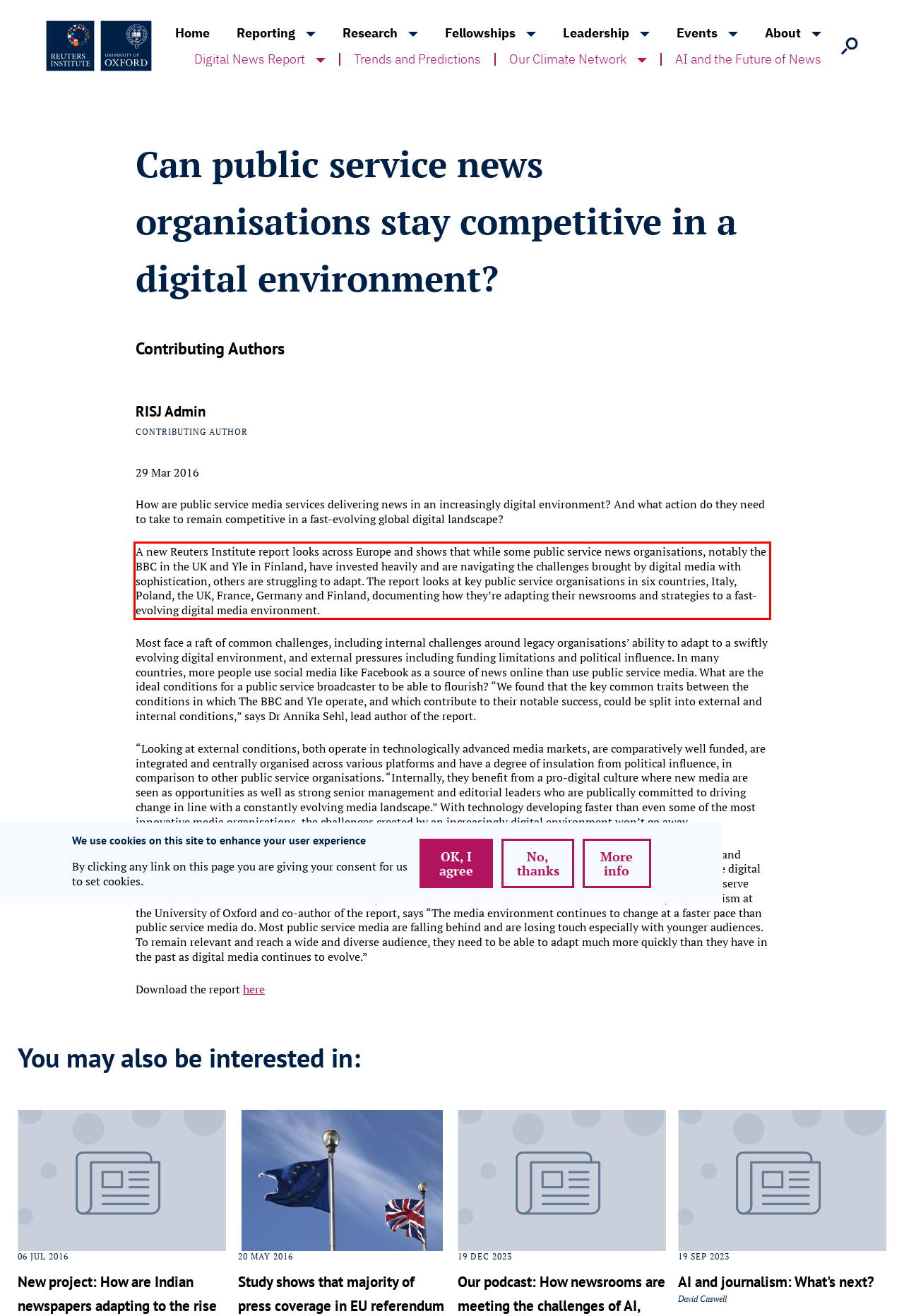From the screenshot of the webpage, locate the red bounding box and extract the text contained within that area.

A new Reuters Institute report looks across Europe and shows that while some public service news organisations, notably the BBC in the UK and Yle in Finland, have invested heavily and are navigating the challenges brought by digital media with sophistication, others are struggling to adapt. The report looks at key public service organisations in six countries, Italy, Poland, the UK, France, Germany and Finland, documenting how they’re adapting their newsrooms and strategies to a fast-evolving digital media environment.